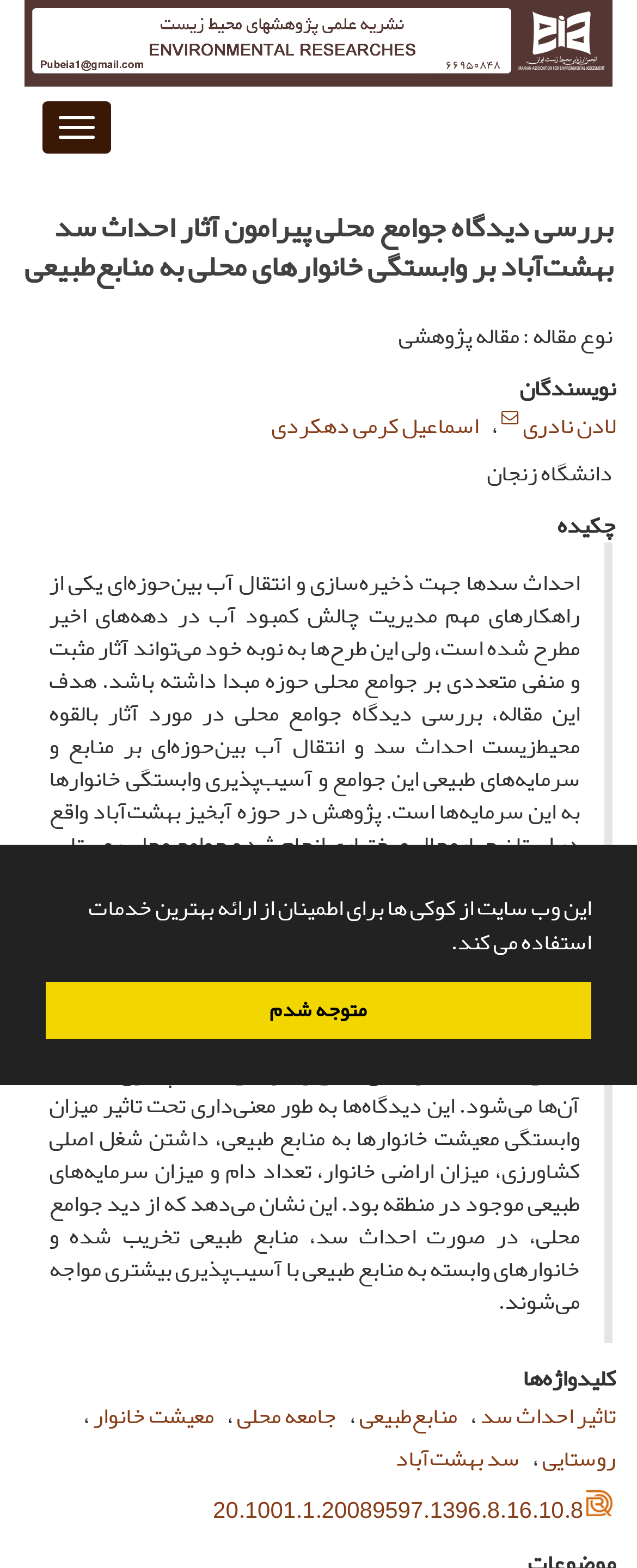Please mark the bounding box coordinates of the area that should be clicked to carry out the instruction: "explore Entertainment".

None